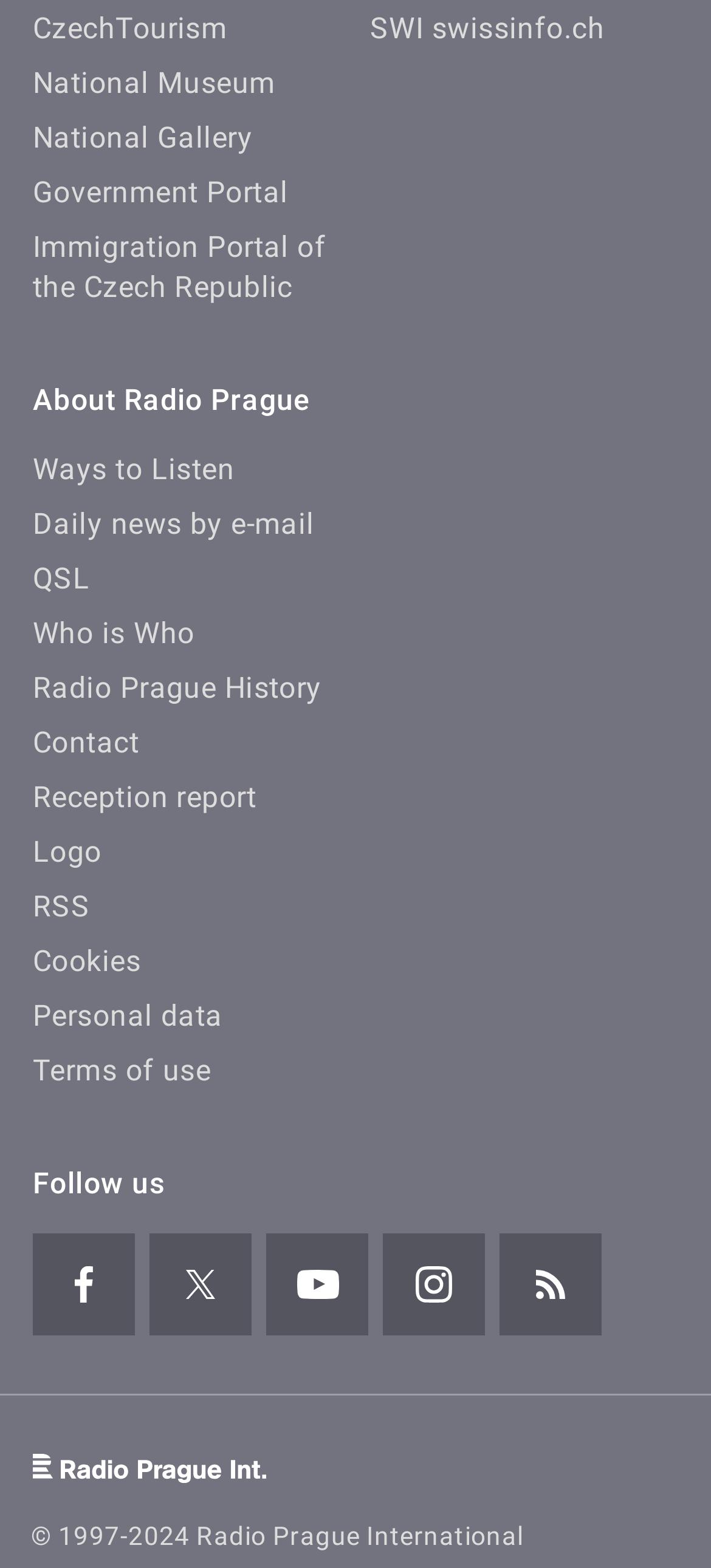Find and indicate the bounding box coordinates of the region you should select to follow the given instruction: "Learn about Radio Prague".

[0.046, 0.244, 0.438, 0.266]